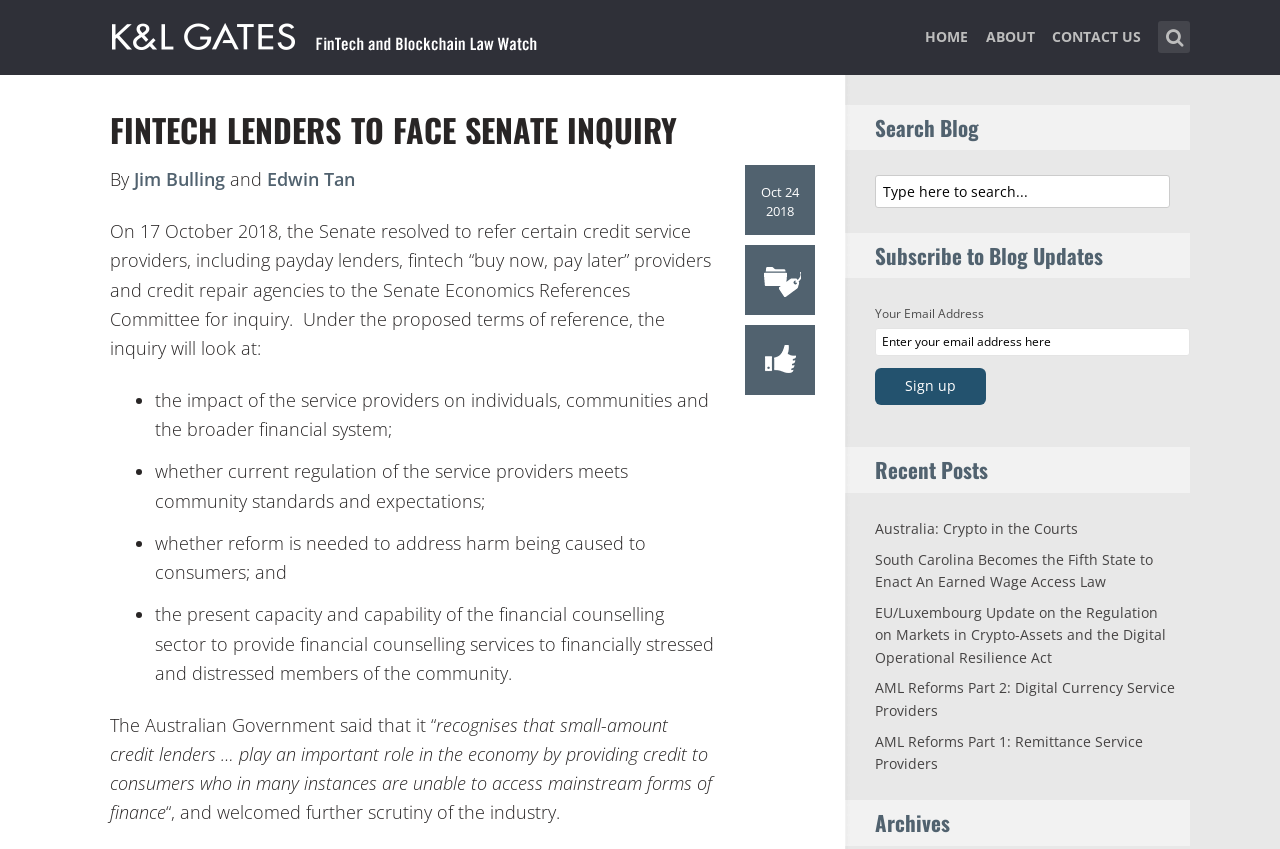What is the date of the Senate resolution?
From the image, respond with a single word or phrase.

Oct 17 2018